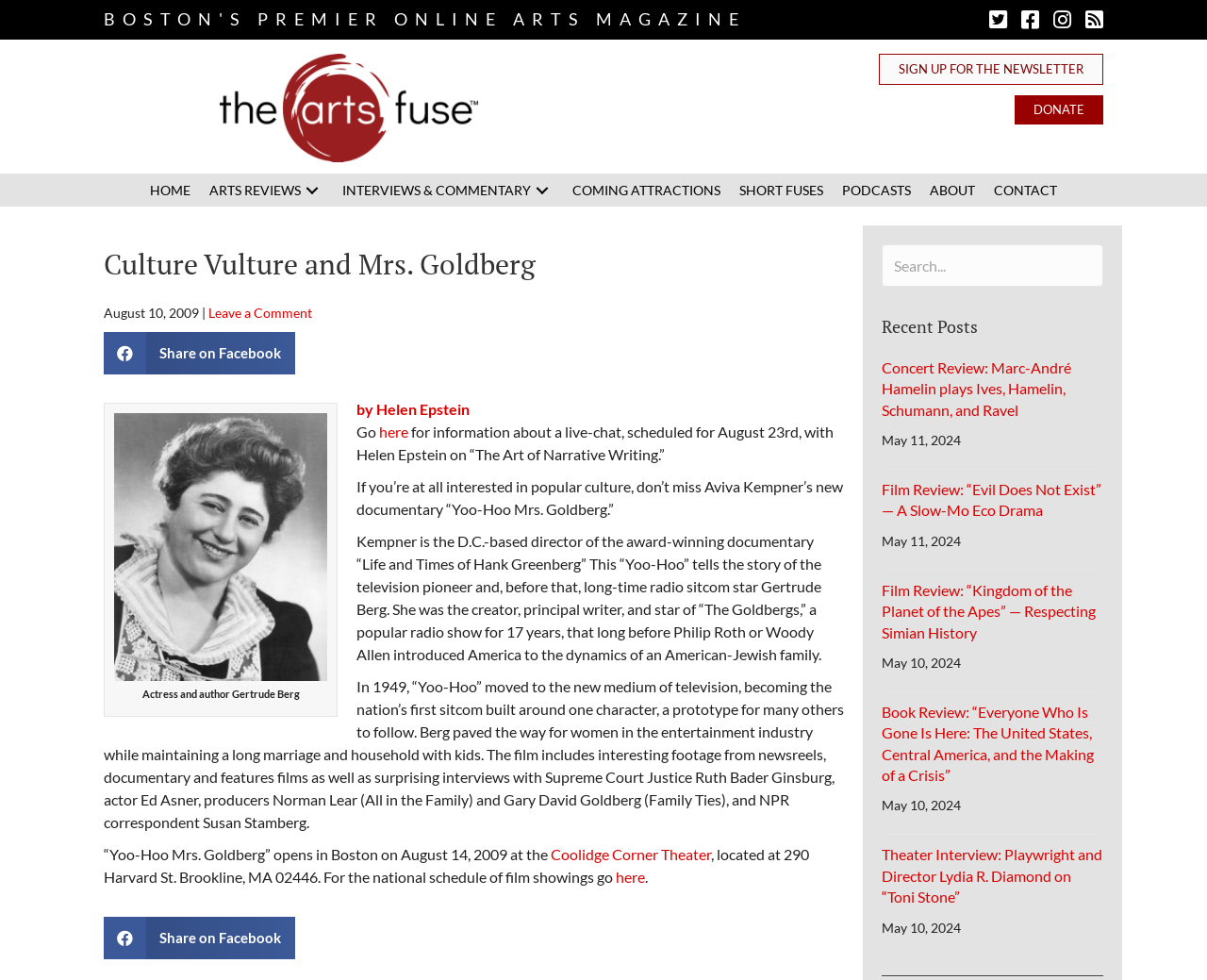Provide a comprehensive caption for the webpage.

The webpage is a blog or online publication focused on arts and culture, with a title "Culture Vulture and Mrs. Goldberg - The Arts Fuse". At the top left, there is a logo of "The Arts Fuse" with a link to the homepage. Next to it, there are two buttons, "Sign Up for the Newsletter" and "Donate", with their respective text labels.

Below the top section, there is a navigation menu with several links, including "HOME", "ARTS REVIEWS", "INTERVIEWS & COMMENTARY", "COMING ATTRACTIONS", "SHORT FUSES", "PODCASTS", "ABOUT", and "CONTACT". Each link has a dropdown submenu with more specific options.

The main content of the page is an article about a documentary film "Yoo-Hoo Mrs. Goldberg" directed by Aviva Kempner, which tells the story of Gertrude Berg, a television pioneer and creator of the popular radio show "The Goldbergs". The article includes a brief summary of the film, its release date, and a link to the Coolidge Corner Theater where it will be shown.

To the right of the article, there is a section with recent posts, including concert reviews, film reviews, and book reviews. Each post has a heading, a brief summary, and a link to the full article. The posts are dated, with the most recent ones at the top.

At the bottom of the page, there is a search form and a link to share the page on Facebook.